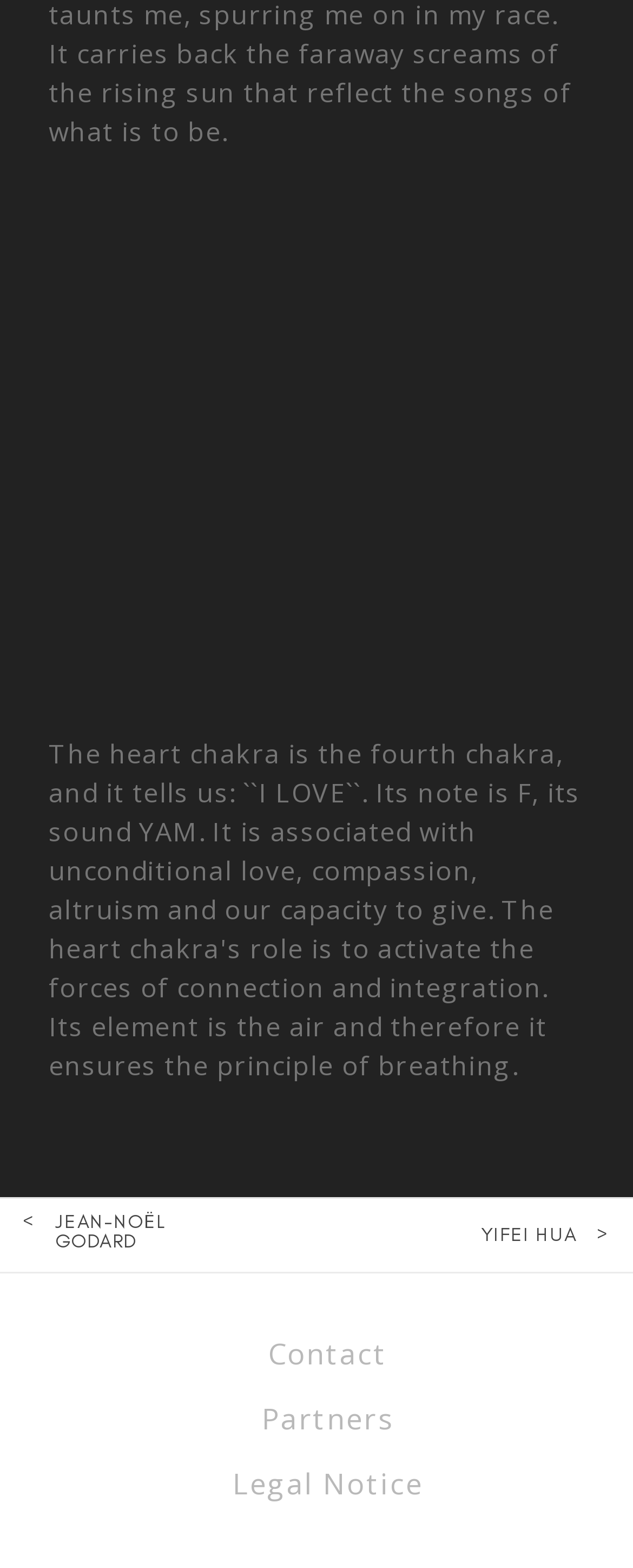How many links are there at the bottom of the webpage?
Ensure your answer is thorough and detailed.

The webpage has three link elements at the bottom, namely 'Contact', 'Partners', and 'Legal Notice', which suggests that there are three links at the bottom of the webpage.